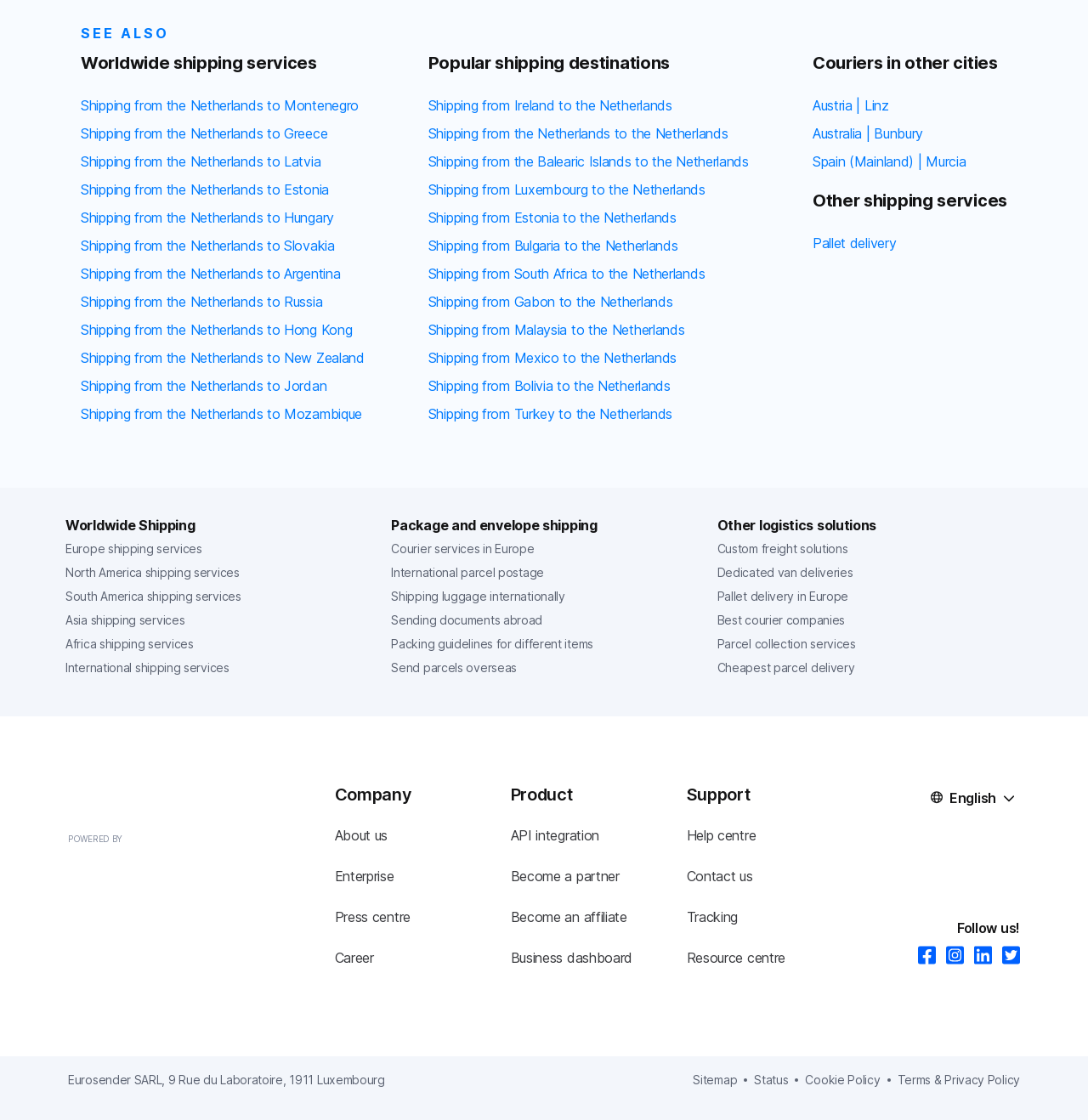Using the description "knee pain", locate and provide the bounding box of the UI element.

None